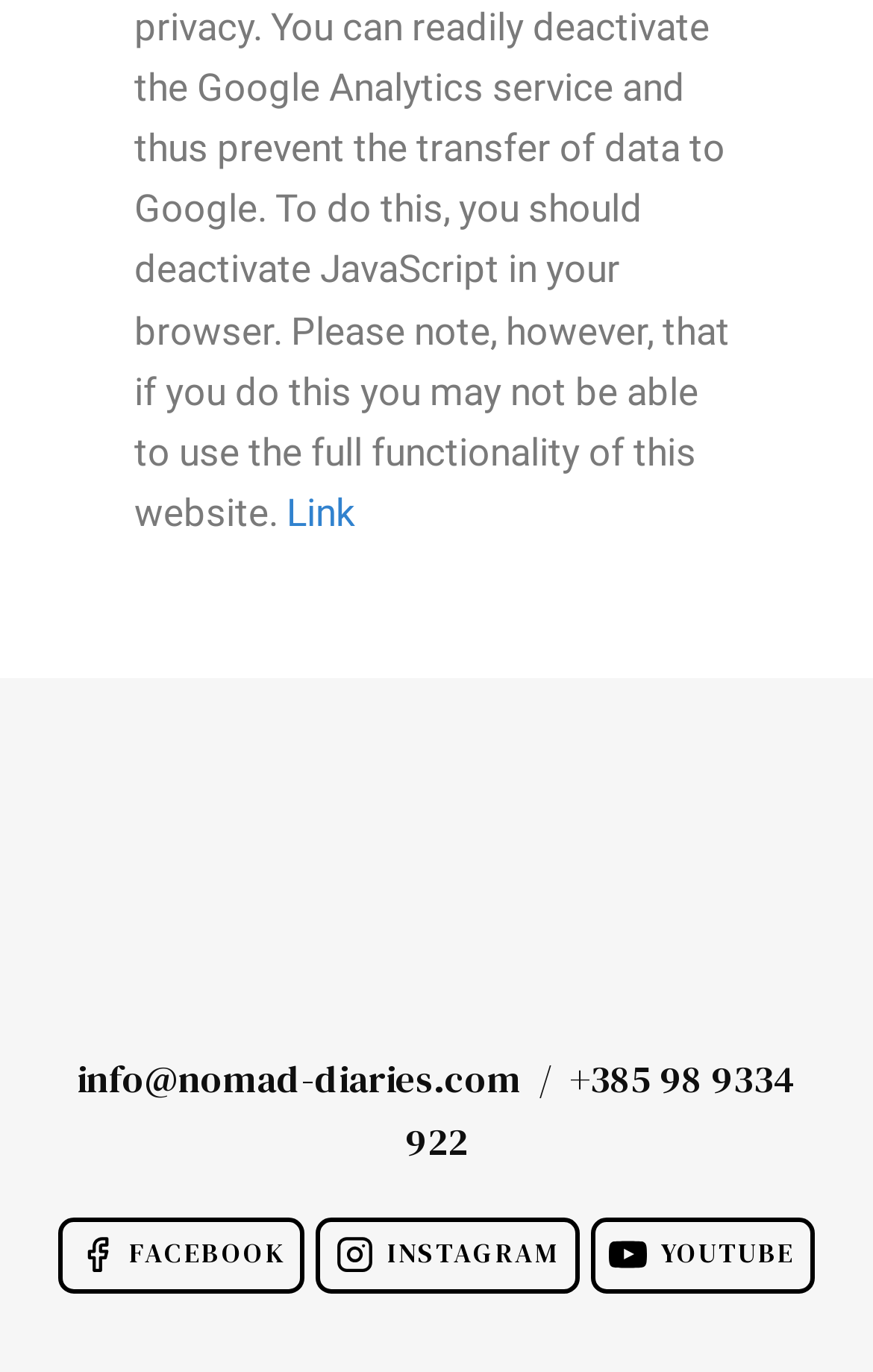How many social media links are there?
Look at the image and provide a short answer using one word or a phrase.

3